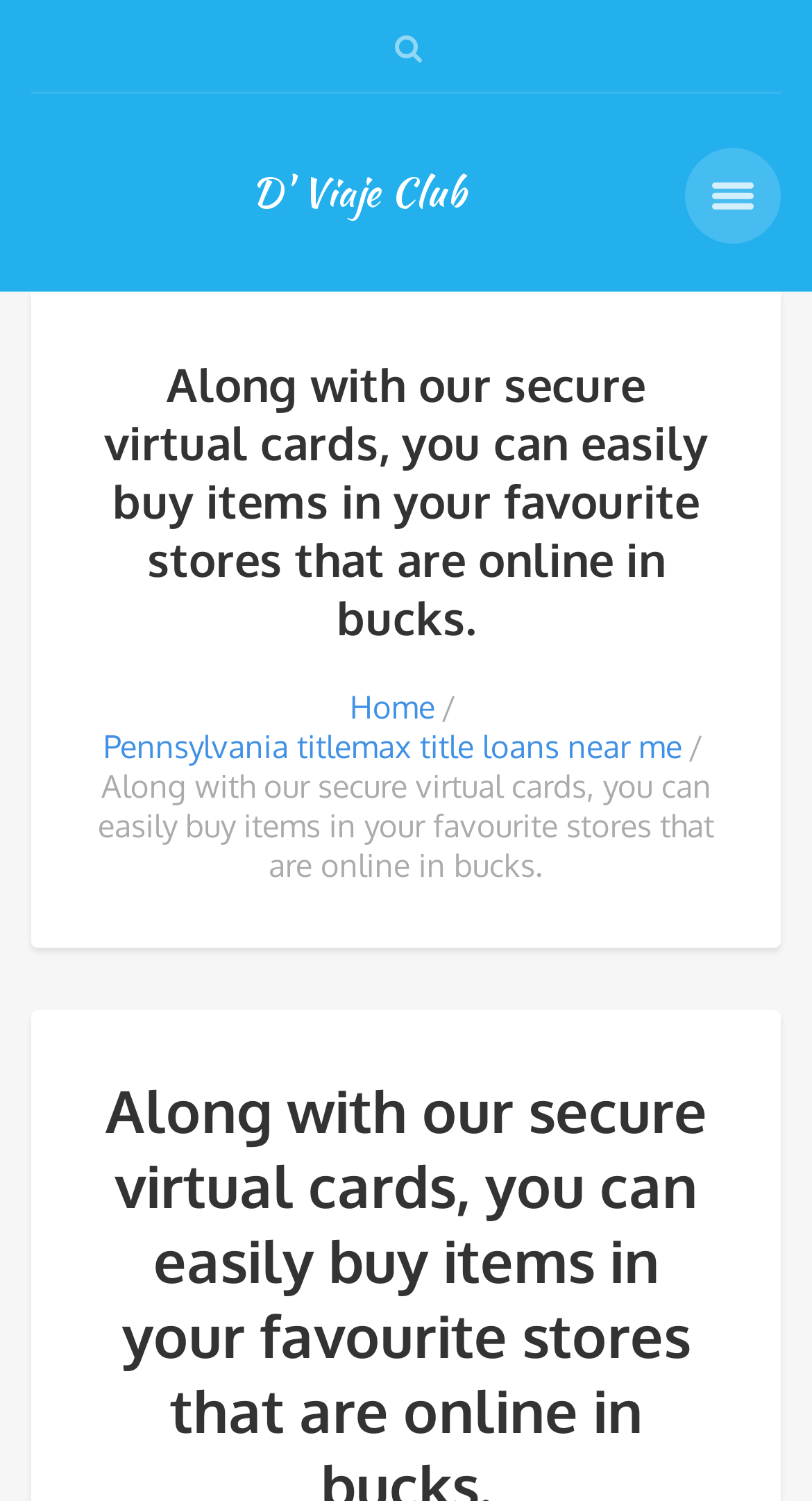What is the purpose of the virtual cards?
Relying on the image, give a concise answer in one word or a brief phrase.

To buy items online